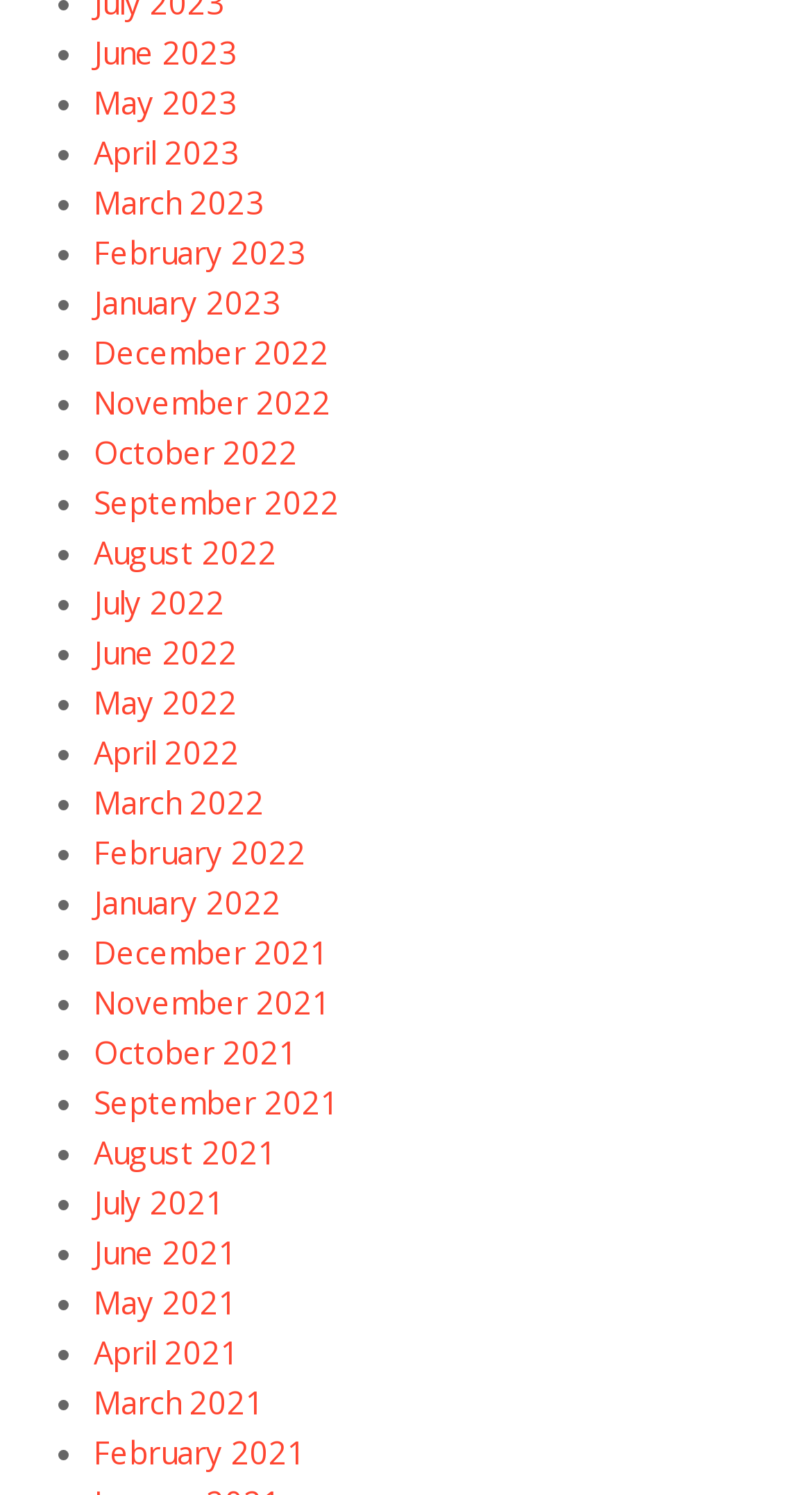Please specify the bounding box coordinates of the clickable region necessary for completing the following instruction: "View February 2021". The coordinates must consist of four float numbers between 0 and 1, i.e., [left, top, right, bottom].

[0.115, 0.958, 0.377, 0.985]